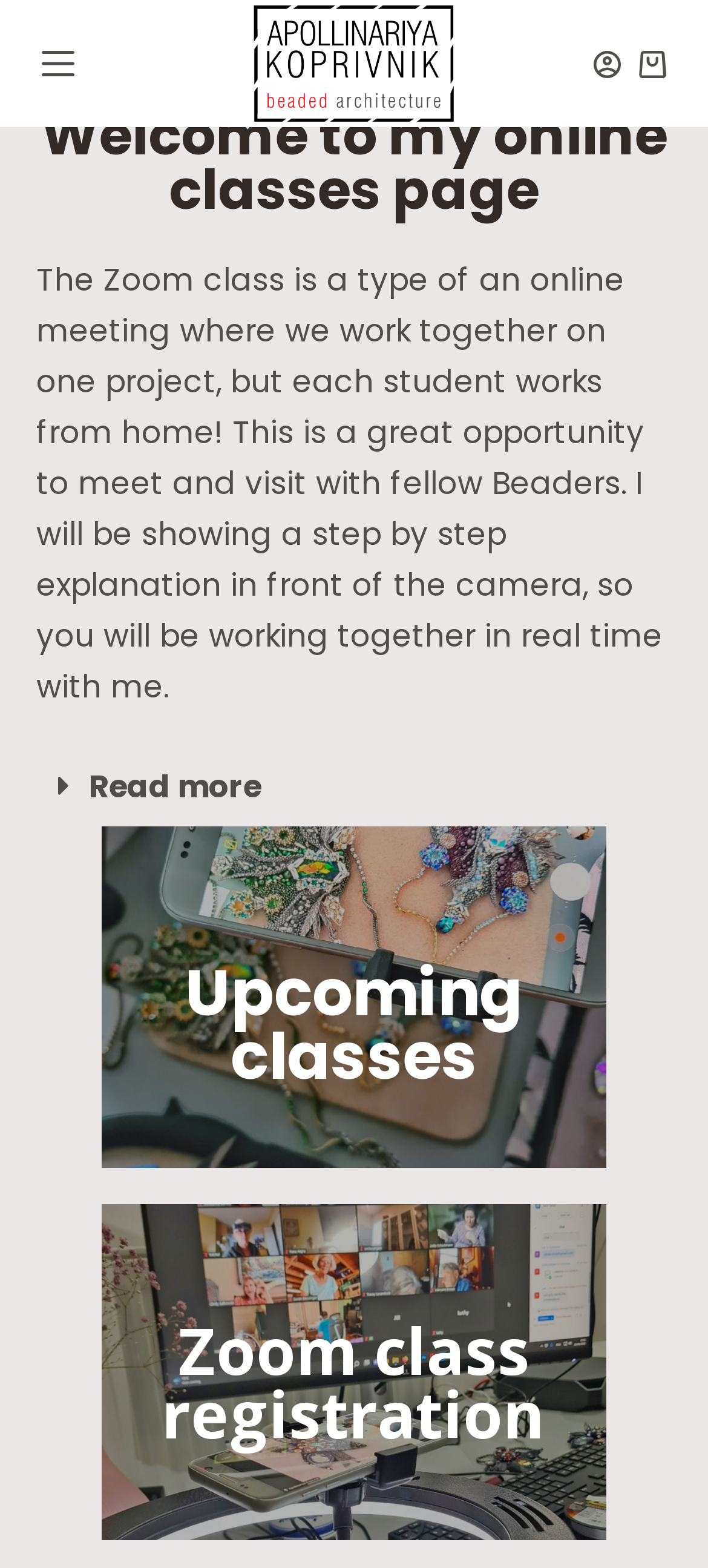What type of online meeting is described on this page?
Using the visual information, respond with a single word or phrase.

Zoom class